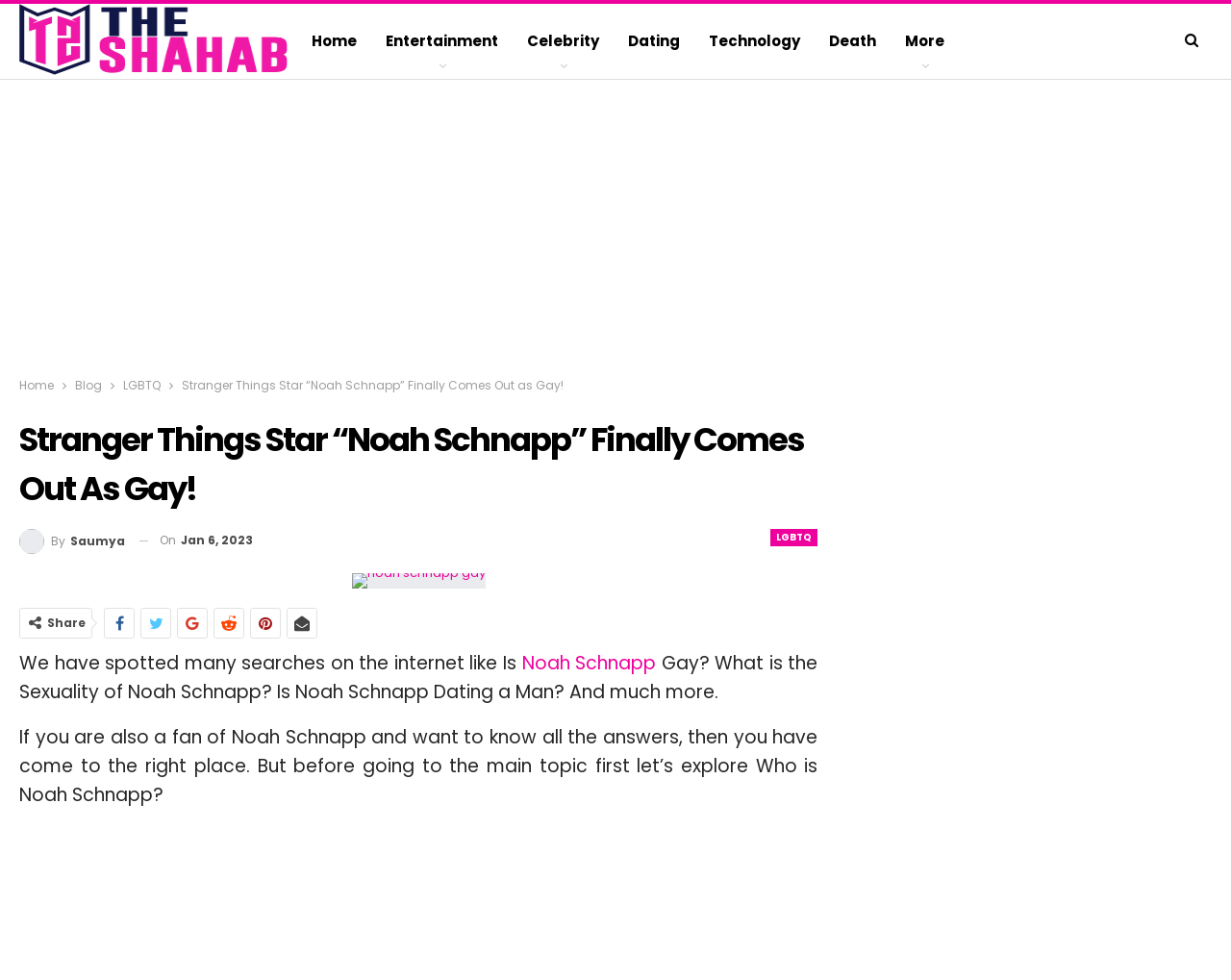Identify and provide the text of the main header on the webpage.

Stranger Things Star “Noah Schnapp” Finally Comes Out As Gay!